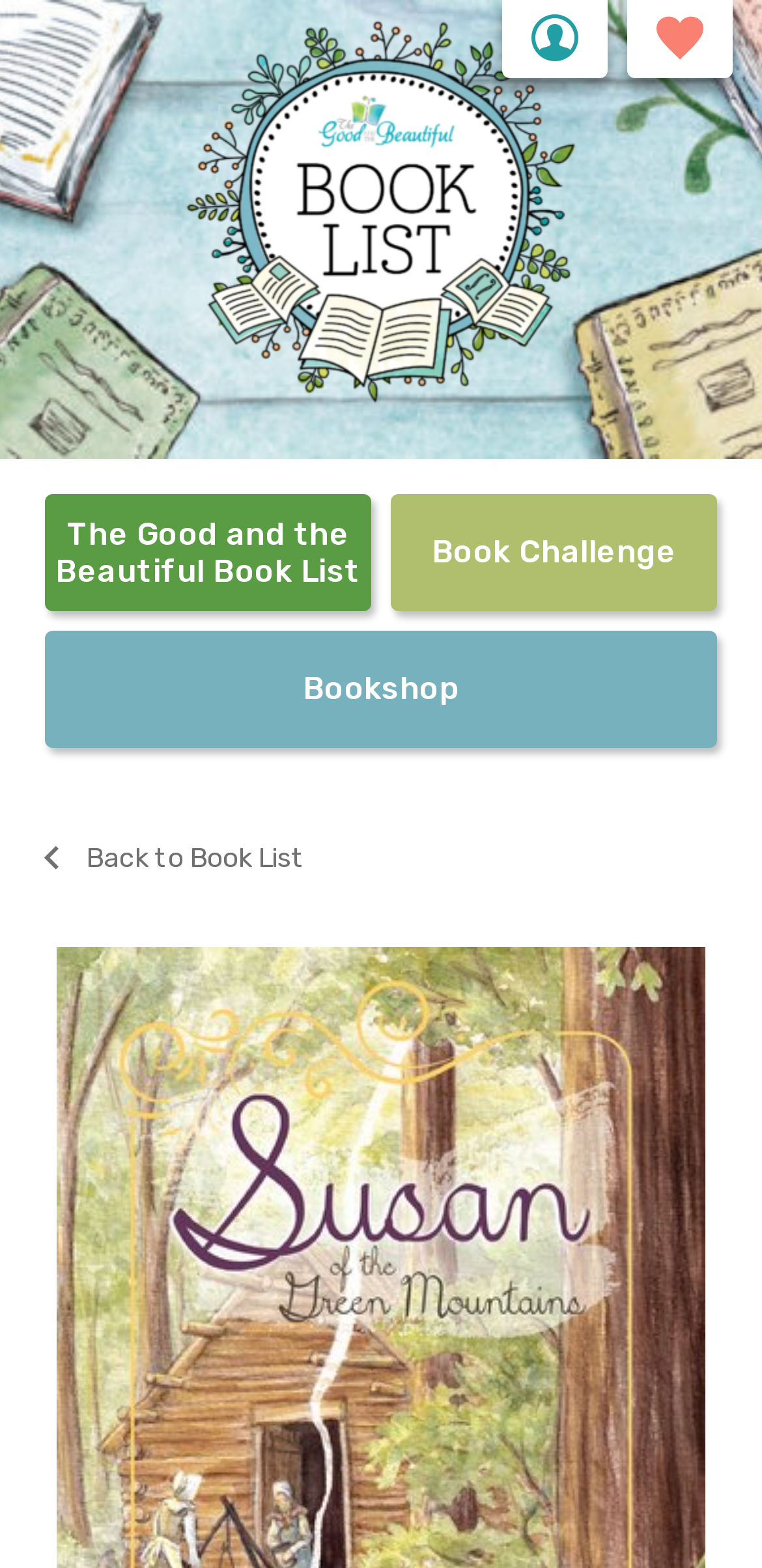Use a single word or phrase to answer the question: 
What is the image at the top of the webpage?

Site Header of Books